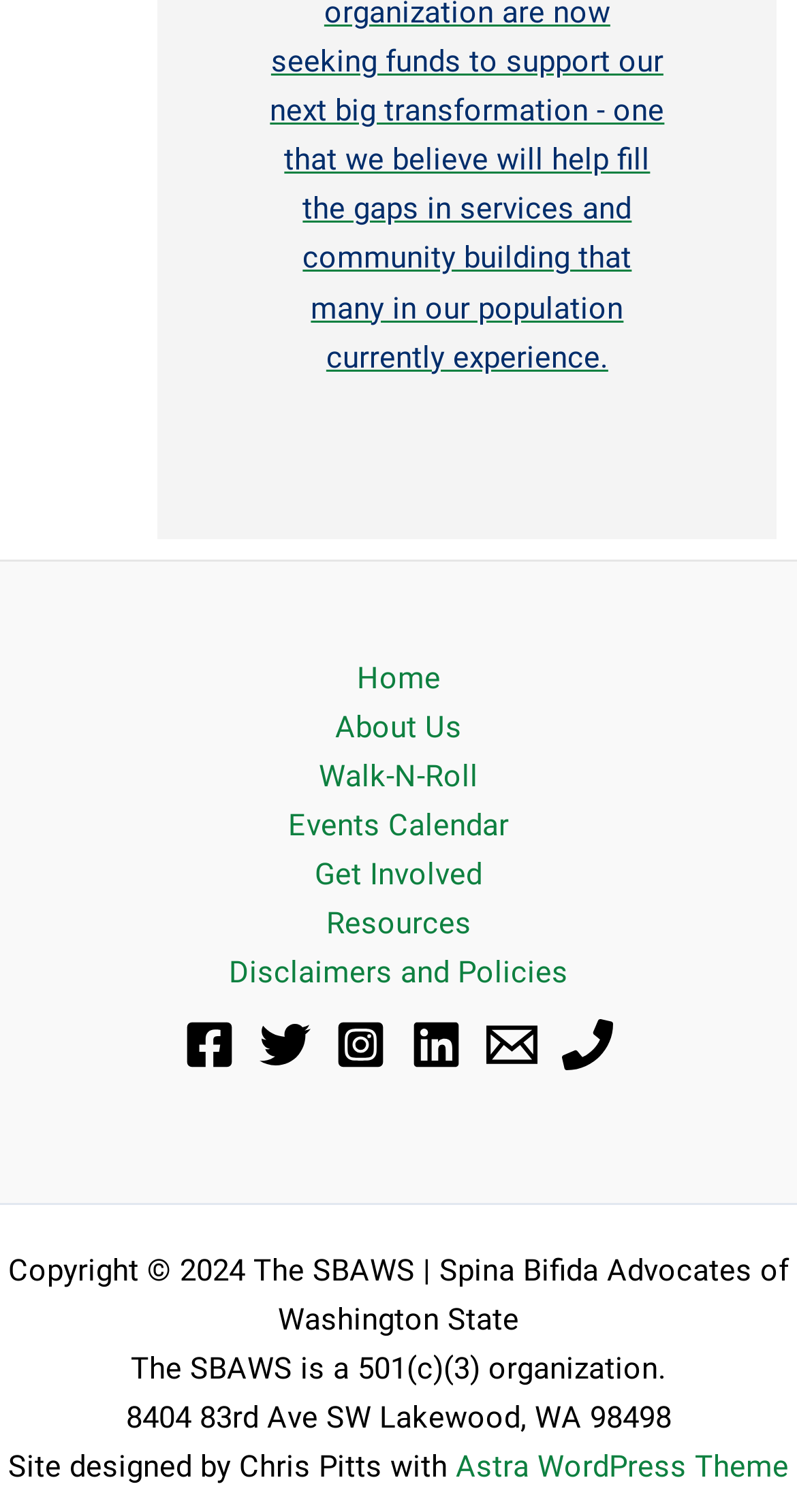How many navigation links are there?
Refer to the image and provide a one-word or short phrase answer.

7